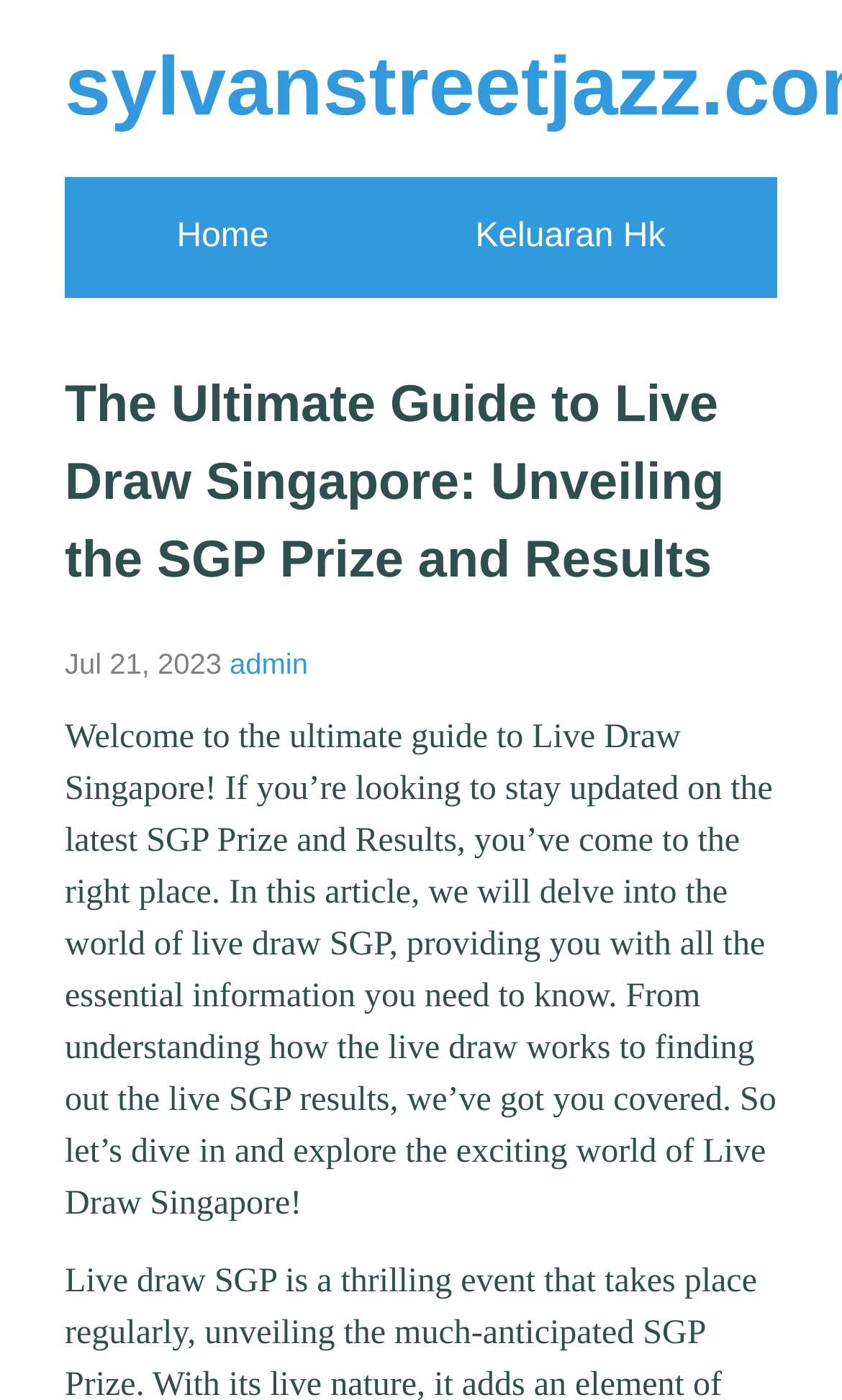When was the webpage last updated?
Could you answer the question in a detailed manner, providing as much information as possible?

The webpage contains a time element with the text 'Jul 21, 2023', which suggests that the webpage was last updated on this date.